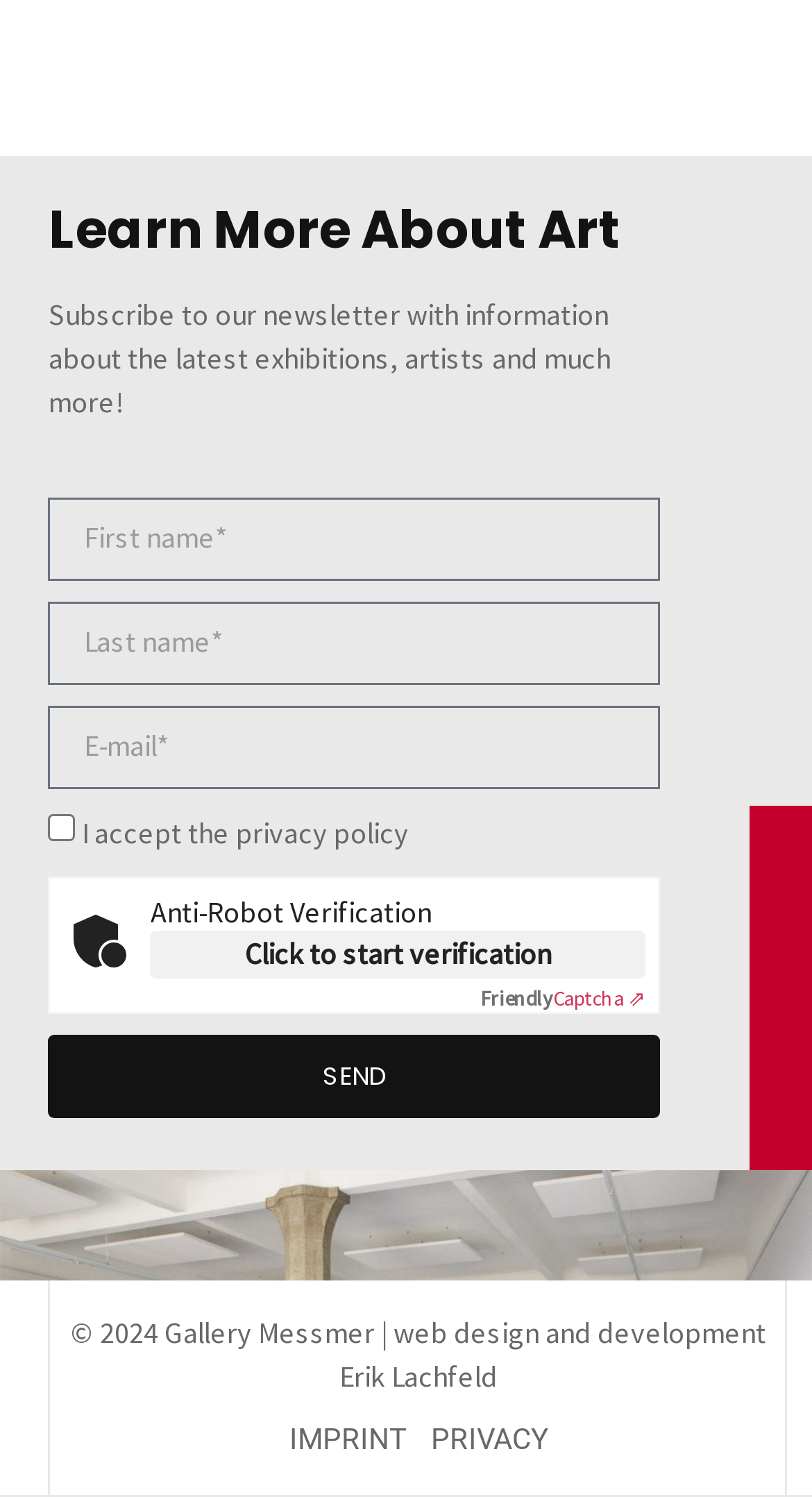Please identify the bounding box coordinates of the element I should click to complete this instruction: 'Send the form'. The coordinates should be given as four float numbers between 0 and 1, like this: [left, top, right, bottom].

[0.06, 0.691, 0.812, 0.747]